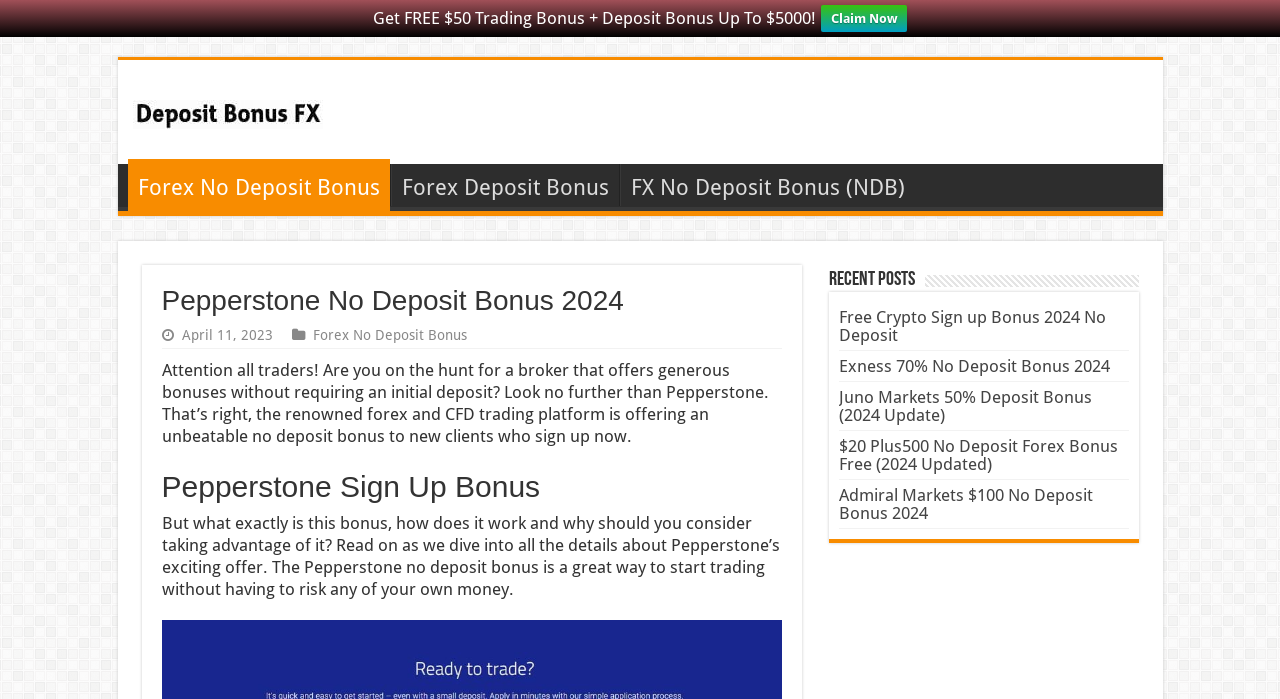Please specify the coordinates of the bounding box for the element that should be clicked to carry out this instruction: "Claim the free trading bonus". The coordinates must be four float numbers between 0 and 1, formatted as [left, top, right, bottom].

[0.641, 0.007, 0.709, 0.046]